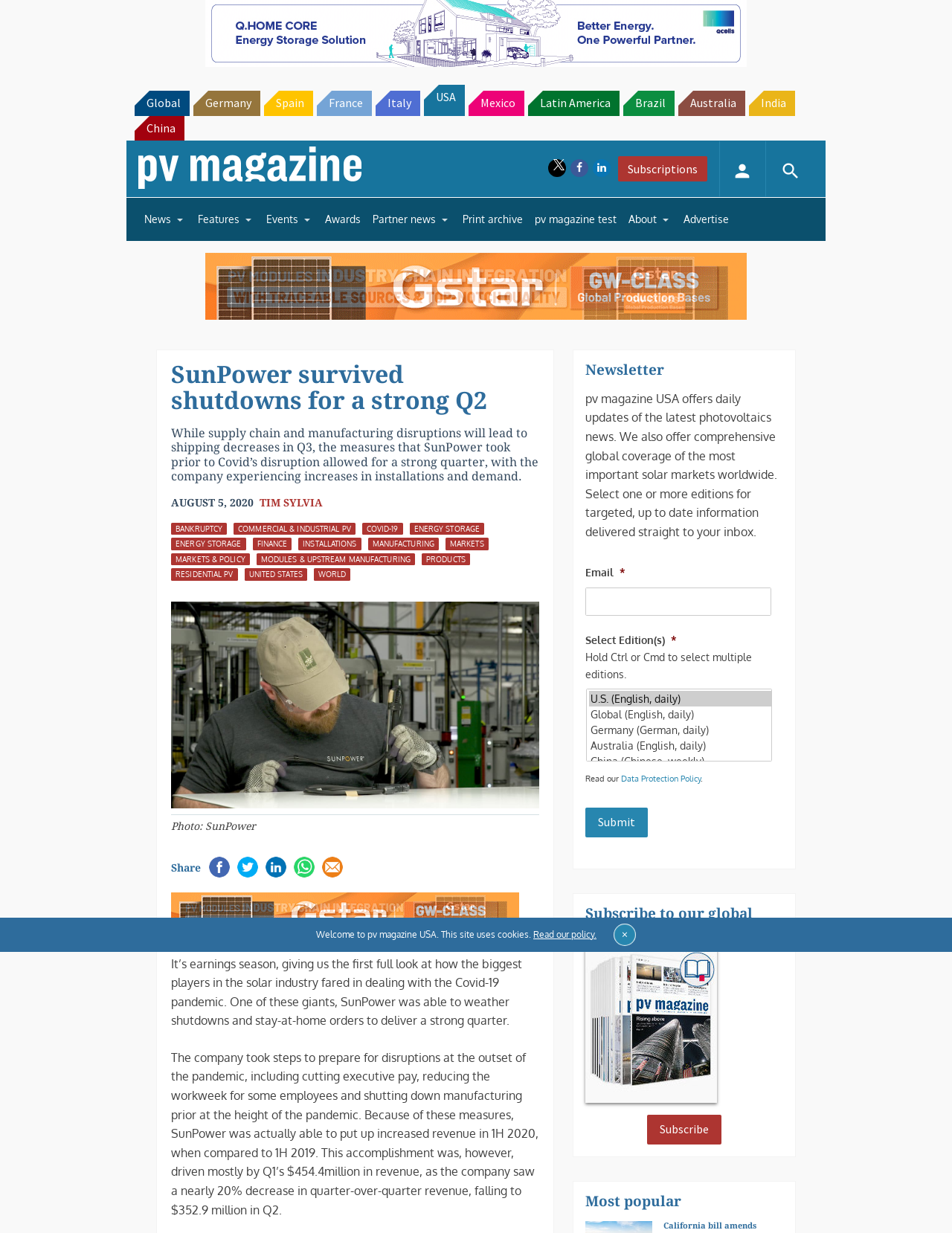Please give a concise answer to this question using a single word or phrase: 
What is the company mentioned in the article?

SunPower